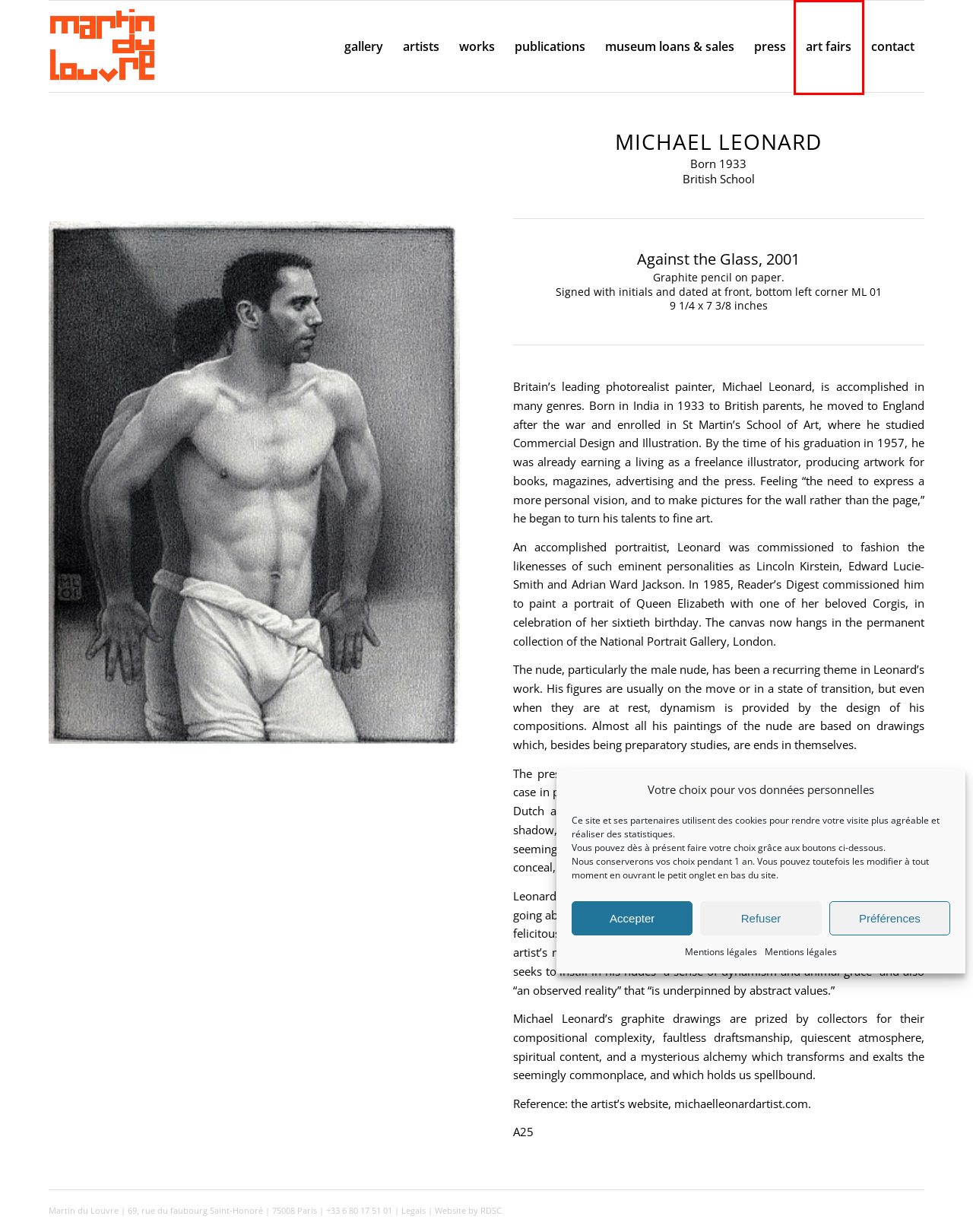You are given a screenshot of a webpage with a red rectangle bounding box. Choose the best webpage description that matches the new webpage after clicking the element in the bounding box. Here are the candidates:
A. museum loans & sales | Martin du Louvre Gallery - Paris - Modern and Contemporary Art
B. works | Martin du Louvre Gallery - Paris - Modern and Contemporary Art
C. gallery | Martin du Louvre Gallery - Paris - Modern and Contemporary Art
D. press | Martin du Louvre Gallery - Paris - Modern and Contemporary Art
E. art fairs | Martin du Louvre Gallery - Paris - Modern and Contemporary Art
F. Mentions légales | Martin du Louvre Gallery - Paris - Modern and Contemporary Art
G. contact | Martin du Louvre Gallery - Paris - Modern and Contemporary Art
H. artists | Martin du Louvre Gallery - Paris - Modern and Contemporary Art

E